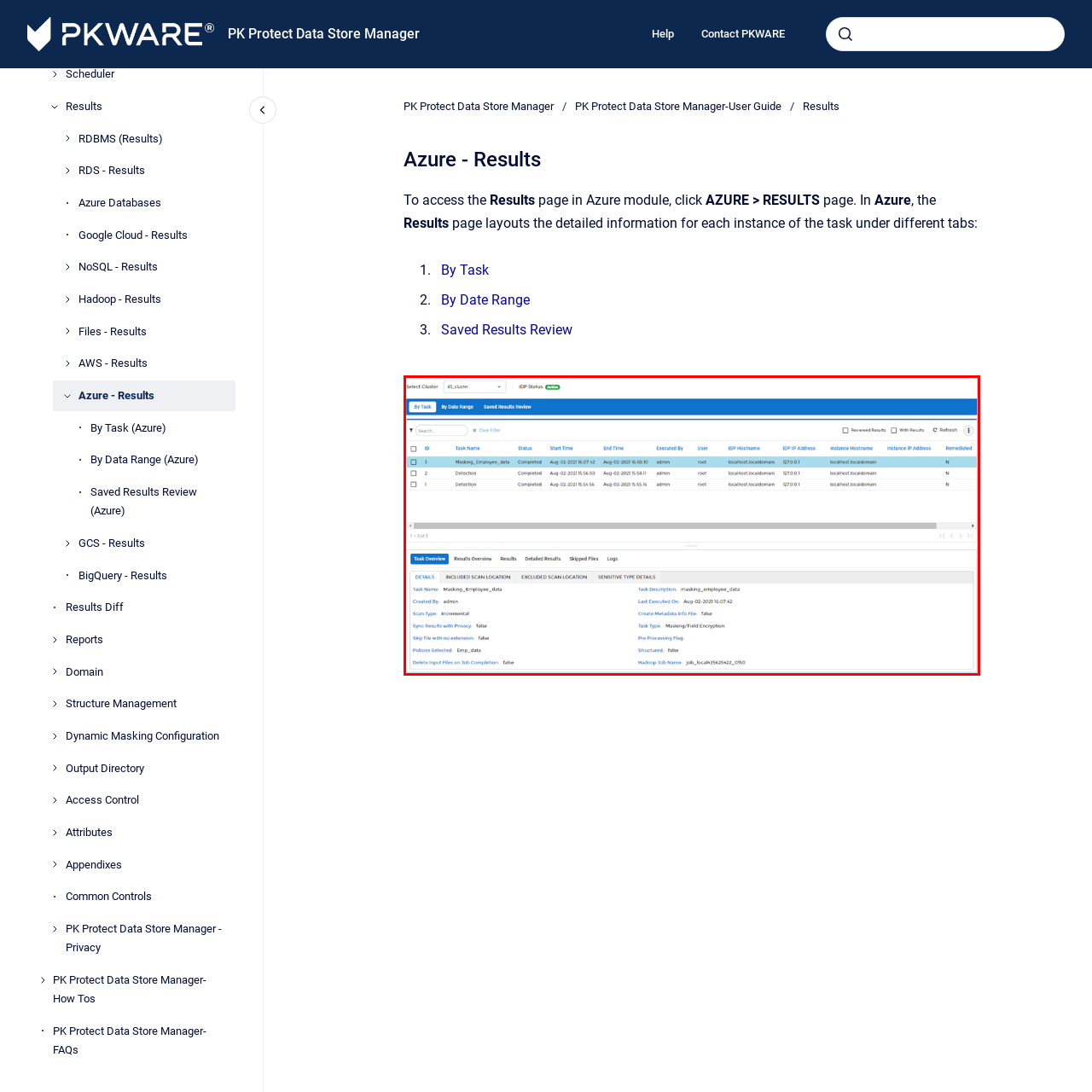Observe the image enclosed by the red box and thoroughly answer the subsequent question based on the visual details: What information is provided for each task?

The main section of the interface displays a table listing various tasks, and for each task, it provides details such as task name, status, start and end times, and executed by information, including the user executing the task, the hostnames, and IP addresses associated with the job, providing context on the environment in which the data processing took place.